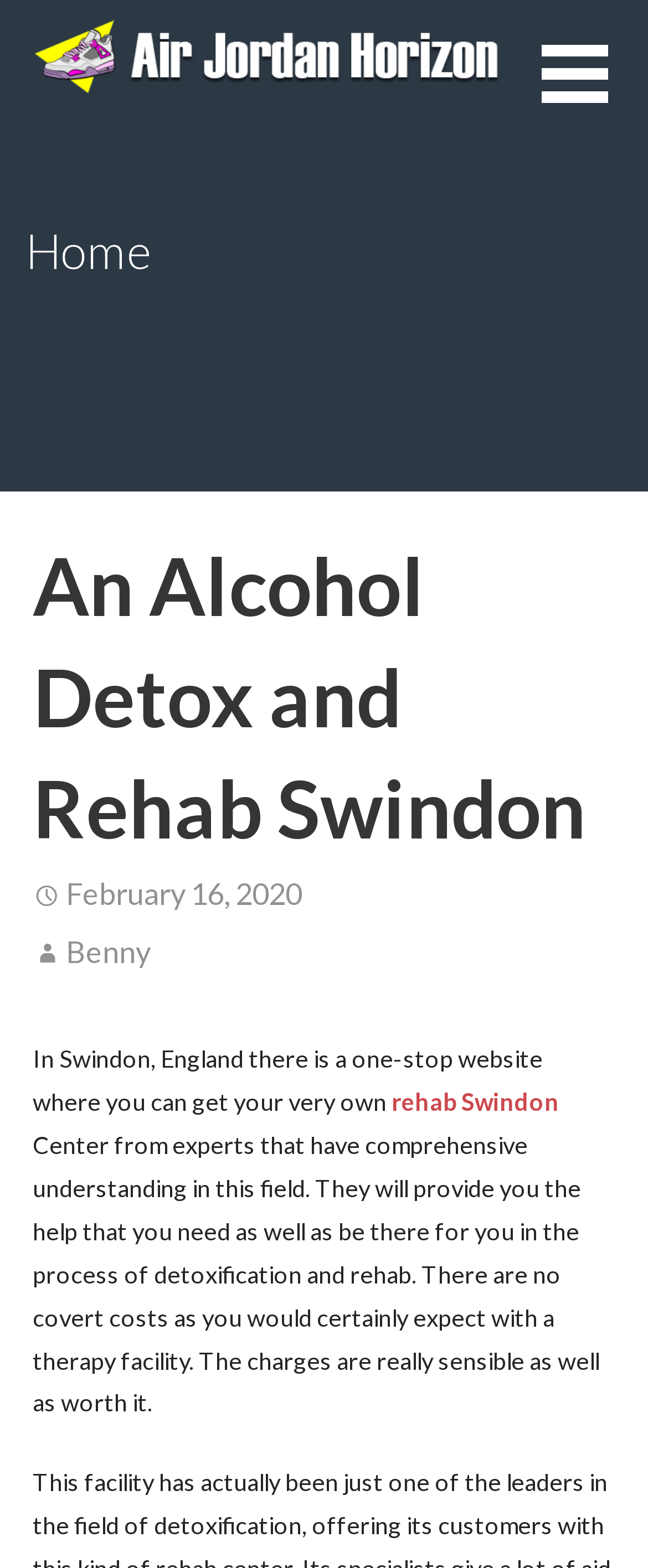Create a full and detailed caption for the entire webpage.

The webpage is about an alcohol detox and rehab center in Swindon, England. At the top-left corner, there is a link to "Skip to content". Below it, there is a prominent link to "Air Jordan Horizon" accompanied by an image with the same name, taking up most of the top section of the page. 

On the top-right corner, there is a heading "Home". Next to it, there is a button with a header that contains the main title "An Alcohol Detox and Rehab Swindon". Below the title, there is a date "February 16, 2020" and a link to the author "Benny". 

The main content of the page starts with a paragraph of text that describes the rehab center in Swindon, mentioning that it's a one-stop website where you can get help from experts in the field. The text also contains a link to "rehab Swindon". The paragraph continues to describe the services provided by the center, including detoxification and rehab, with no hidden costs and reasonable prices.